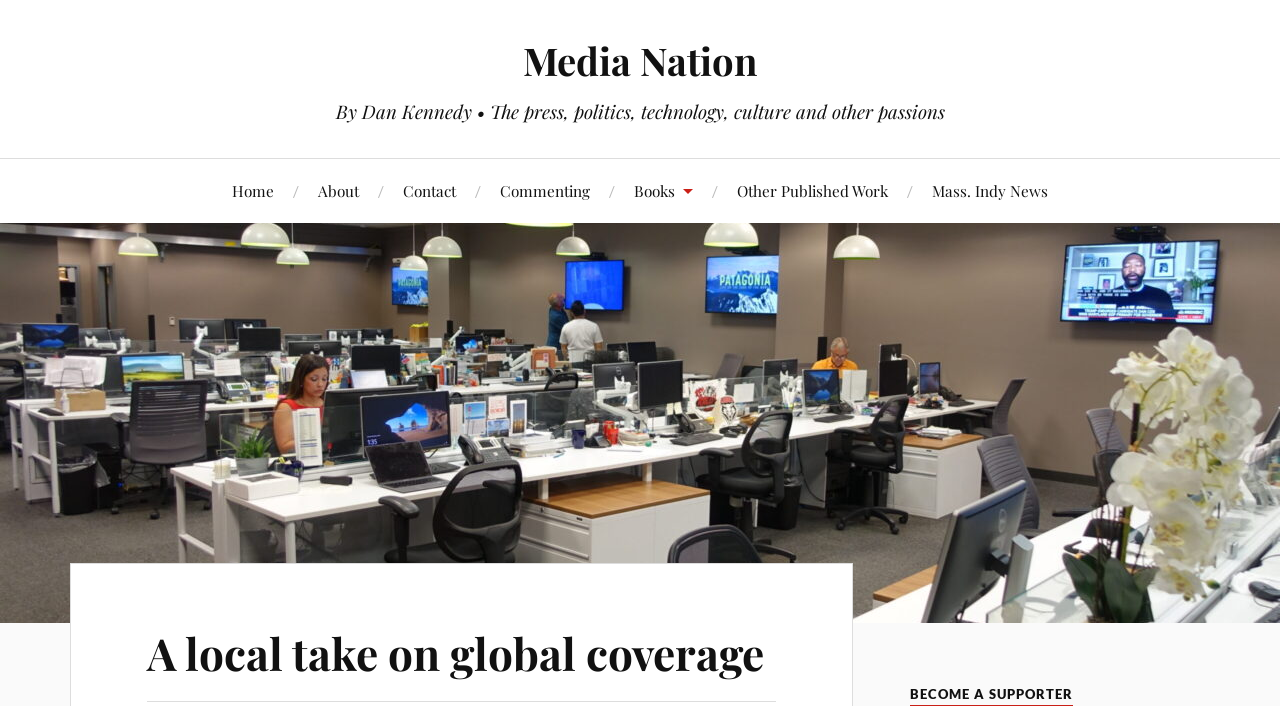Using the format (top-left x, top-left y, bottom-right x, bottom-right y), provide the bounding box coordinates for the described UI element. All values should be floating point numbers between 0 and 1: Home

[0.181, 0.226, 0.214, 0.315]